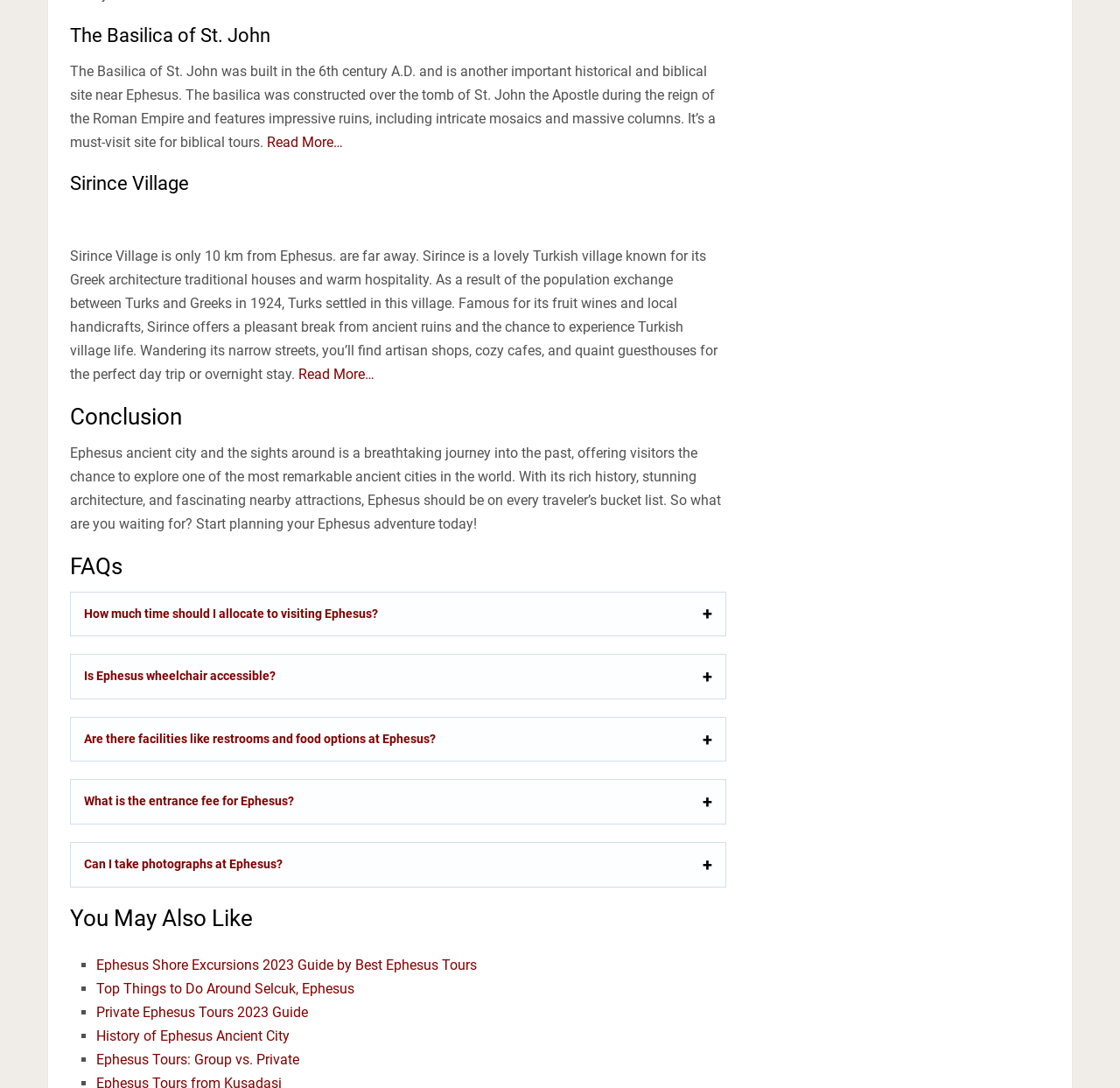Please determine the bounding box coordinates for the UI element described here. Use the format (top-left x, top-left y, bottom-right x, bottom-right y) with values bounded between 0 and 1: Facebook

[0.064, 0.432, 0.146, 0.466]